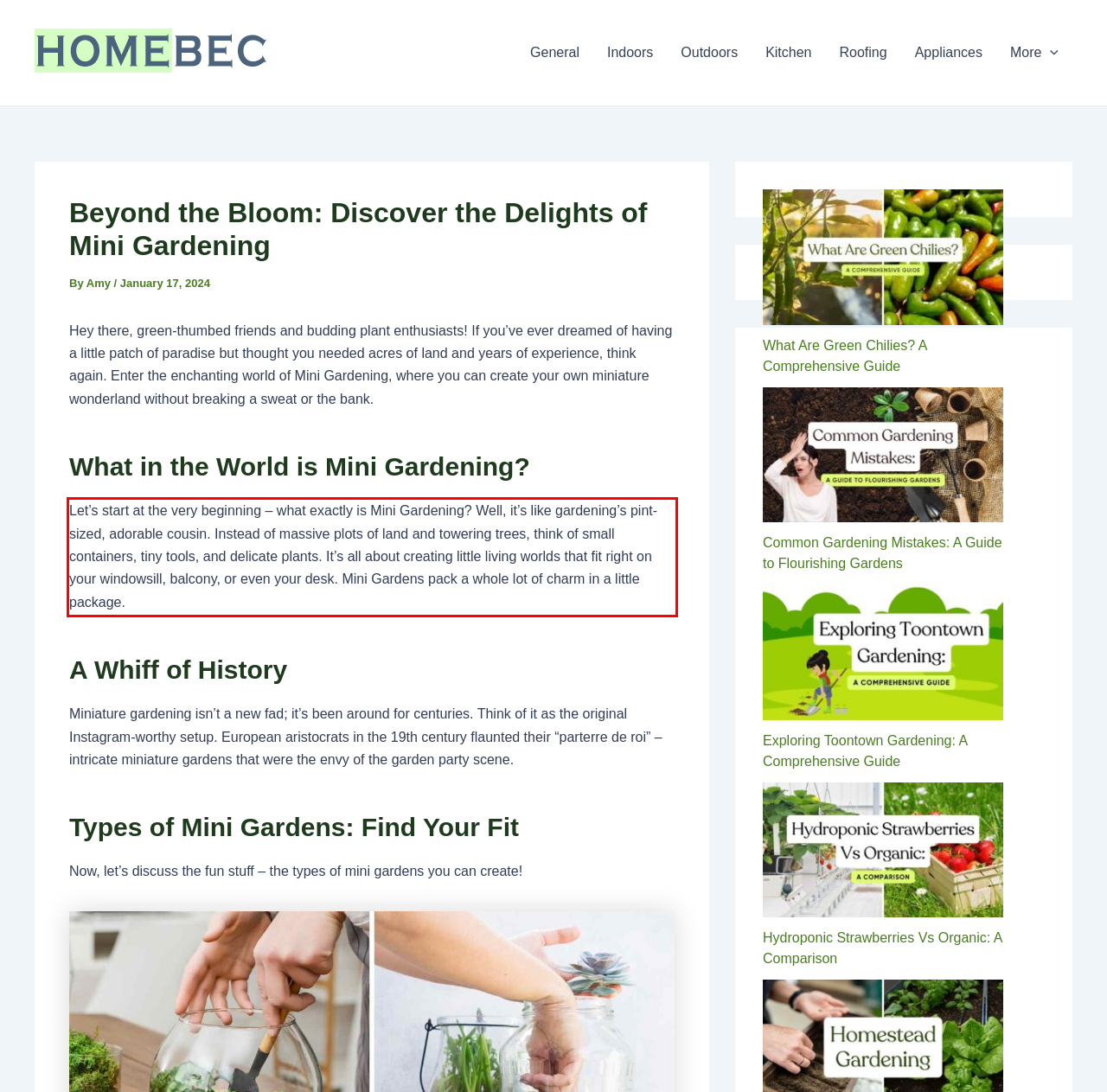You are provided with a screenshot of a webpage featuring a red rectangle bounding box. Extract the text content within this red bounding box using OCR.

Let’s start at the very beginning – what exactly is Mini Gardening? Well, it’s like gardening’s pint-sized, adorable cousin. Instead of massive plots of land and towering trees, think of small containers, tiny tools, and delicate plants. It’s all about creating little living worlds that fit right on your windowsill, balcony, or even your desk. Mini Gardens pack a whole lot of charm in a little package.